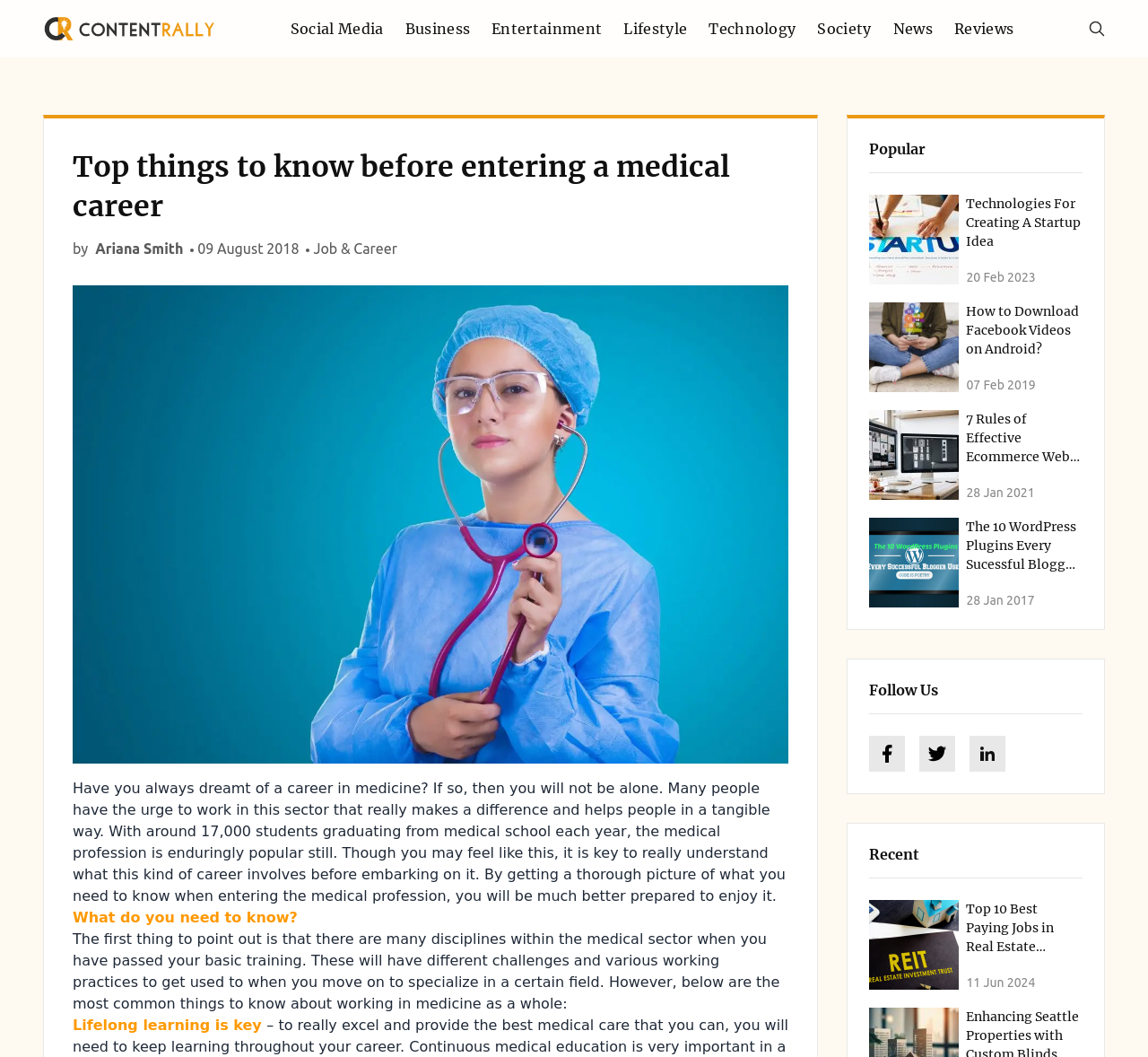Can you find the bounding box coordinates for the UI element given this description: "Job & Career"? Provide the coordinates as four float numbers between 0 and 1: [left, top, right, bottom].

[0.273, 0.228, 0.346, 0.243]